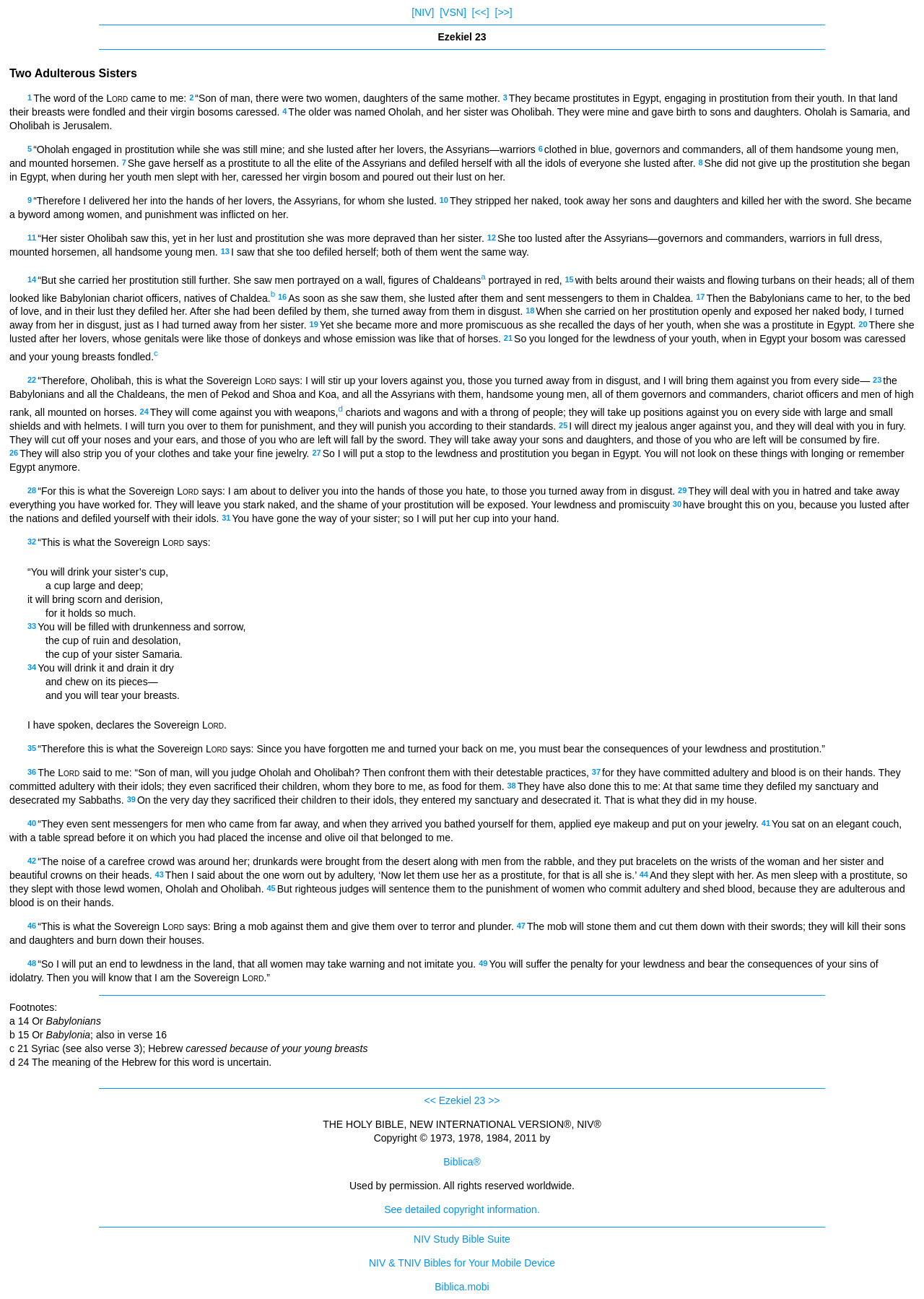Carefully examine the image and provide an in-depth answer to the question: What is the chapter title?

The chapter title is obtained from the StaticText element with the text 'Ezekiel 23' at coordinates [0.474, 0.024, 0.526, 0.033].